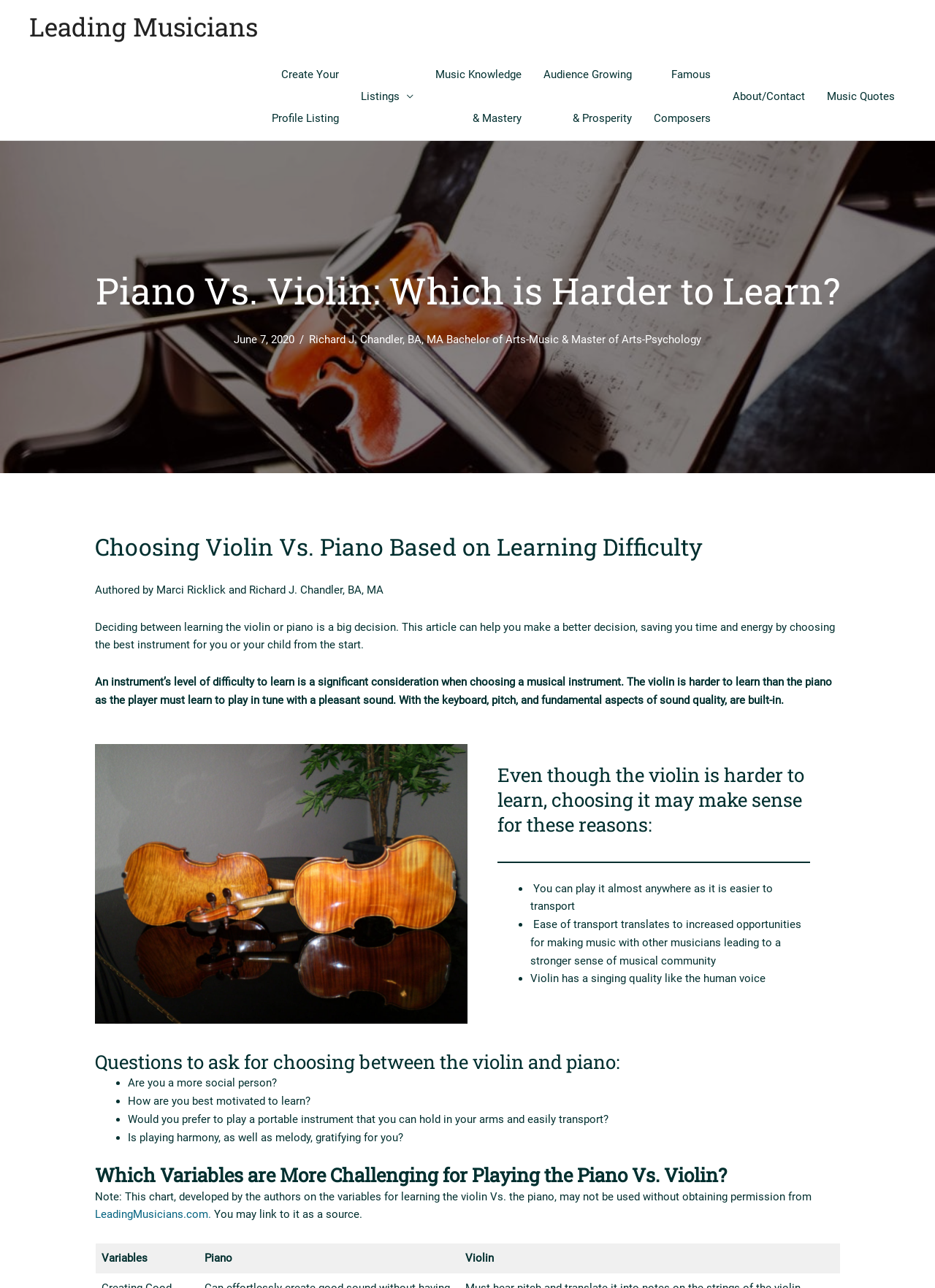How many variables are compared between the piano and violin?
Craft a detailed and extensive response to the question.

The number of variables compared between the piano and violin can be determined by looking at the chart at the bottom of the page which has three columns: Variables, Piano, and Violin.